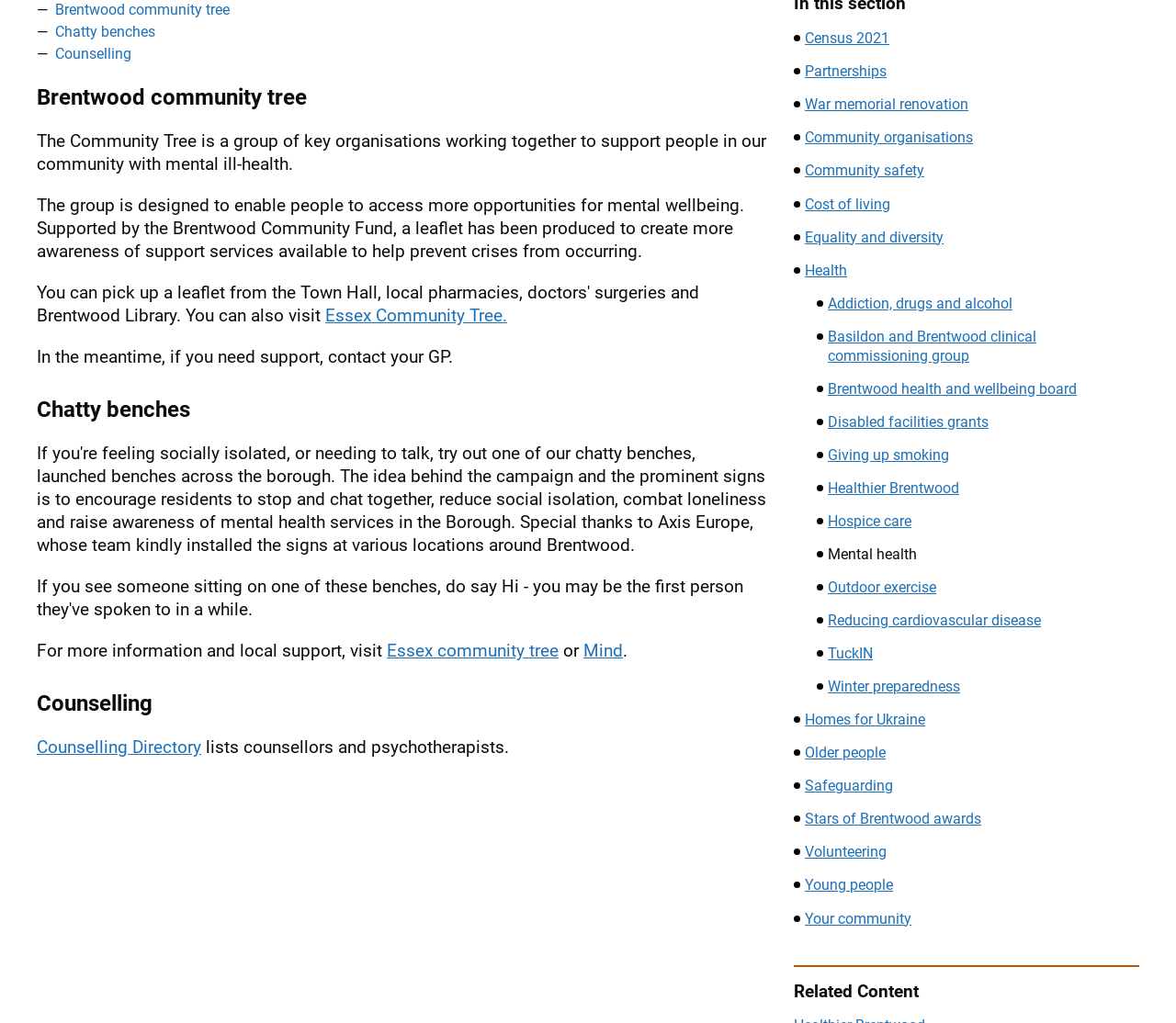Find the bounding box coordinates for the HTML element described in this sentence: "Back to top ↑". Provide the coordinates as four float numbers between 0 and 1, in the format [left, top, right, bottom].

[0.043, 0.544, 0.115, 0.561]